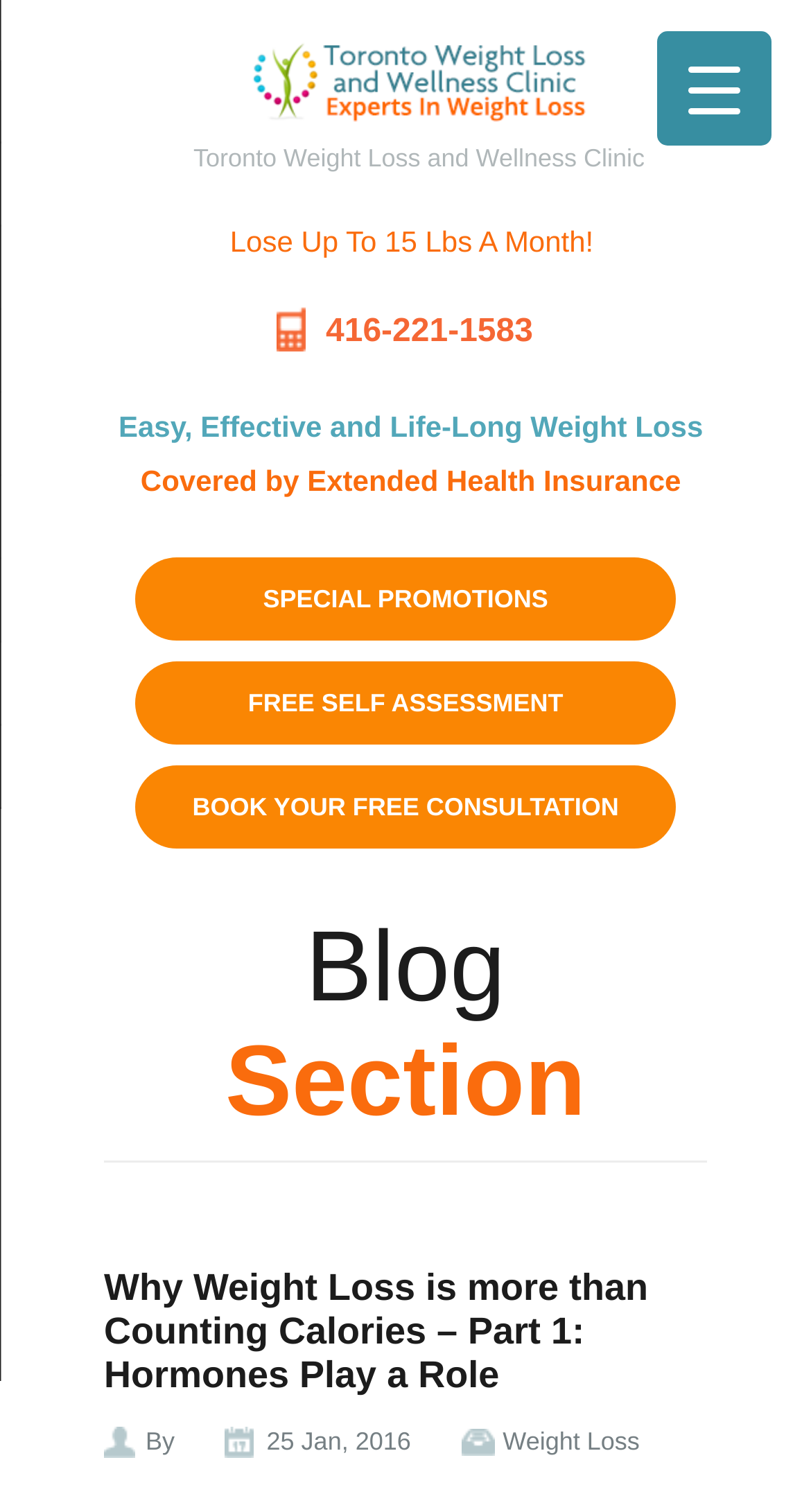Determine the bounding box for the described HTML element: "SPECIAL PROMOTIONS". Ensure the coordinates are four float numbers between 0 and 1 in the format [left, top, right, bottom].

[0.167, 0.369, 0.833, 0.424]